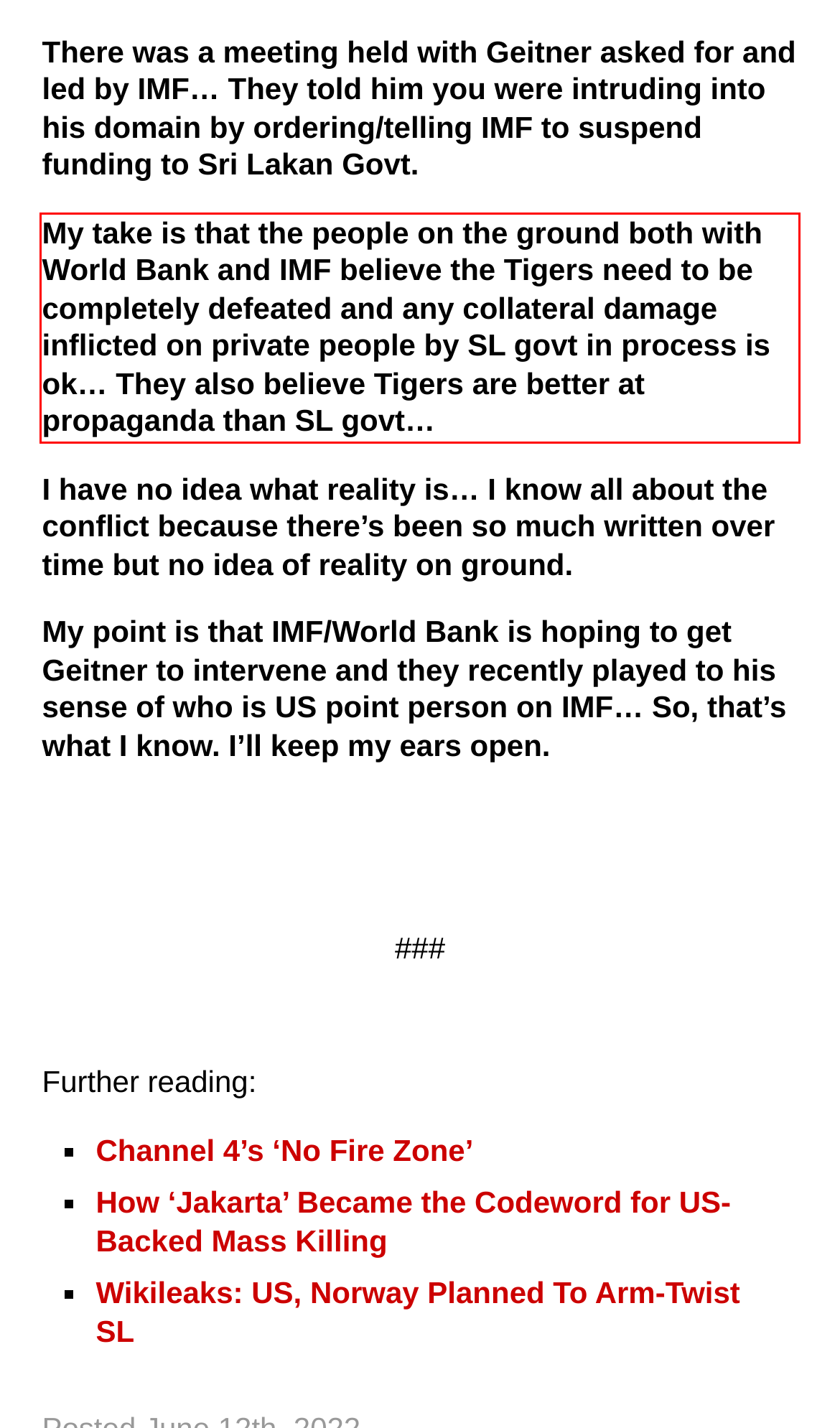Within the screenshot of the webpage, locate the red bounding box and use OCR to identify and provide the text content inside it.

My take is that the people on the ground both with World Bank and IMF believe the Tigers need to be completely defeated and any collateral damage inflicted on private people by SL govt in process is ok… They also believe Tigers are better at propaganda than SL govt…